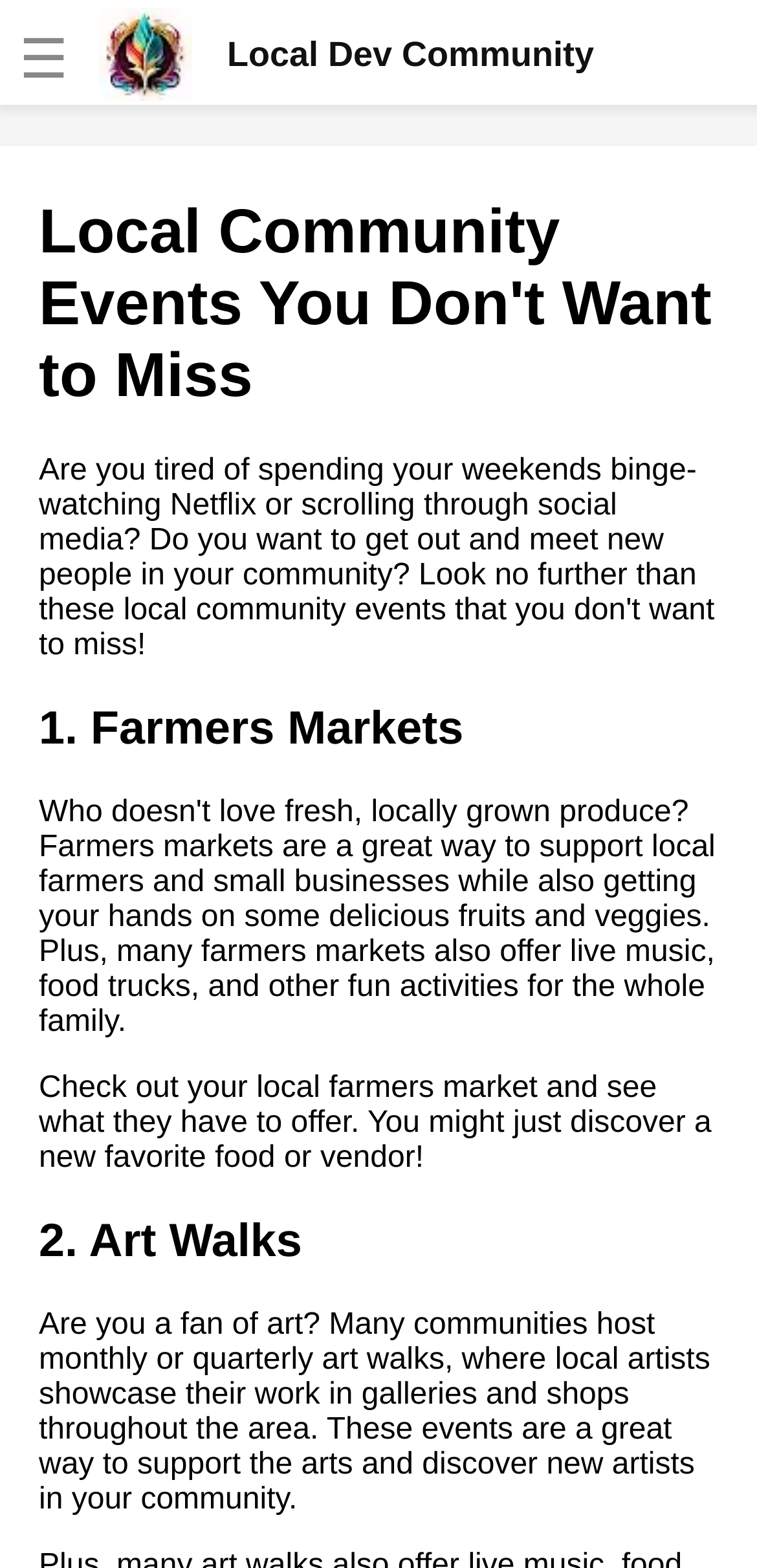Provide the bounding box coordinates of the area you need to click to execute the following instruction: "Read about the benefits of online community groups".

[0.038, 0.093, 0.615, 0.157]